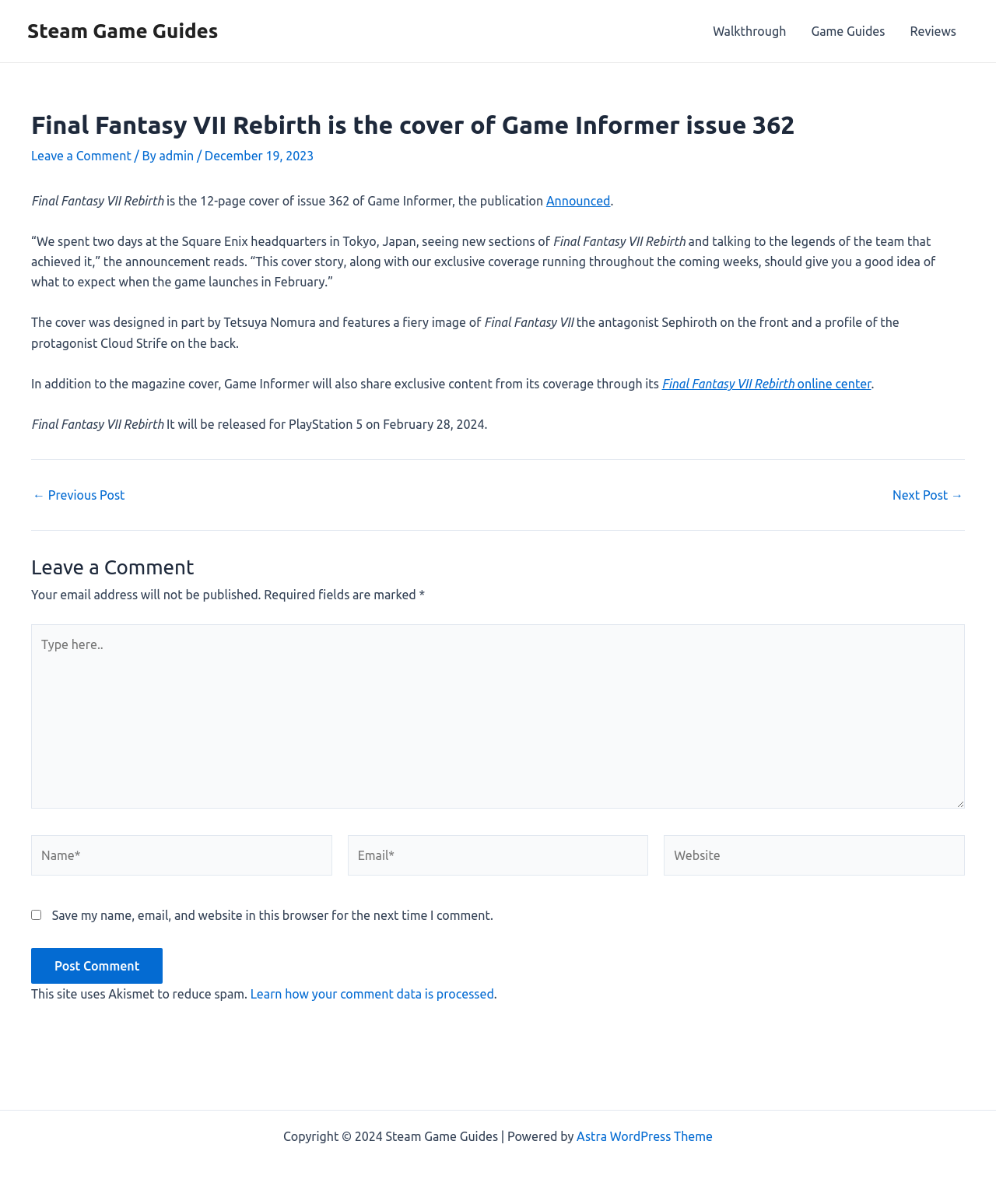What is the name of the game featured on the cover of Game Informer issue 362?
Look at the screenshot and respond with one word or a short phrase.

Final Fantasy VII Rebirth